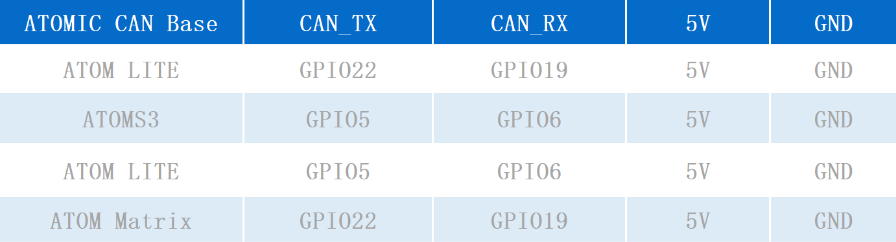Describe the image with as much detail as possible.

The image displays a detailed table showcasing the connectivity specifications for various ATOMIC CAN Base modules. The columns are labeled as follows: "ATOMIC CAN Base," "CAN_TX," "CAN_RX," "5V," and "GND." 

Each row lists different models of ATOMIC CAN Bases, including "ATOM LITE," "ATOM S3," and "ATOM Matrix." The corresponding GPIO pins for CAN_TX and CAN_RX are specified, with values such as GPIO22, GPIO19, and GPIO5 for CAN_TX, and GPIO19, GPIO6 for CAN_RX. The table also indicates the 5V and GND connections, providing a comprehensive overview for users to understand how to set up their ATOMIC CAN Base modules effectively. The table's design features alternating shades for easier readability, enhancing the visual appeal while conveying critical information for connectivity options.